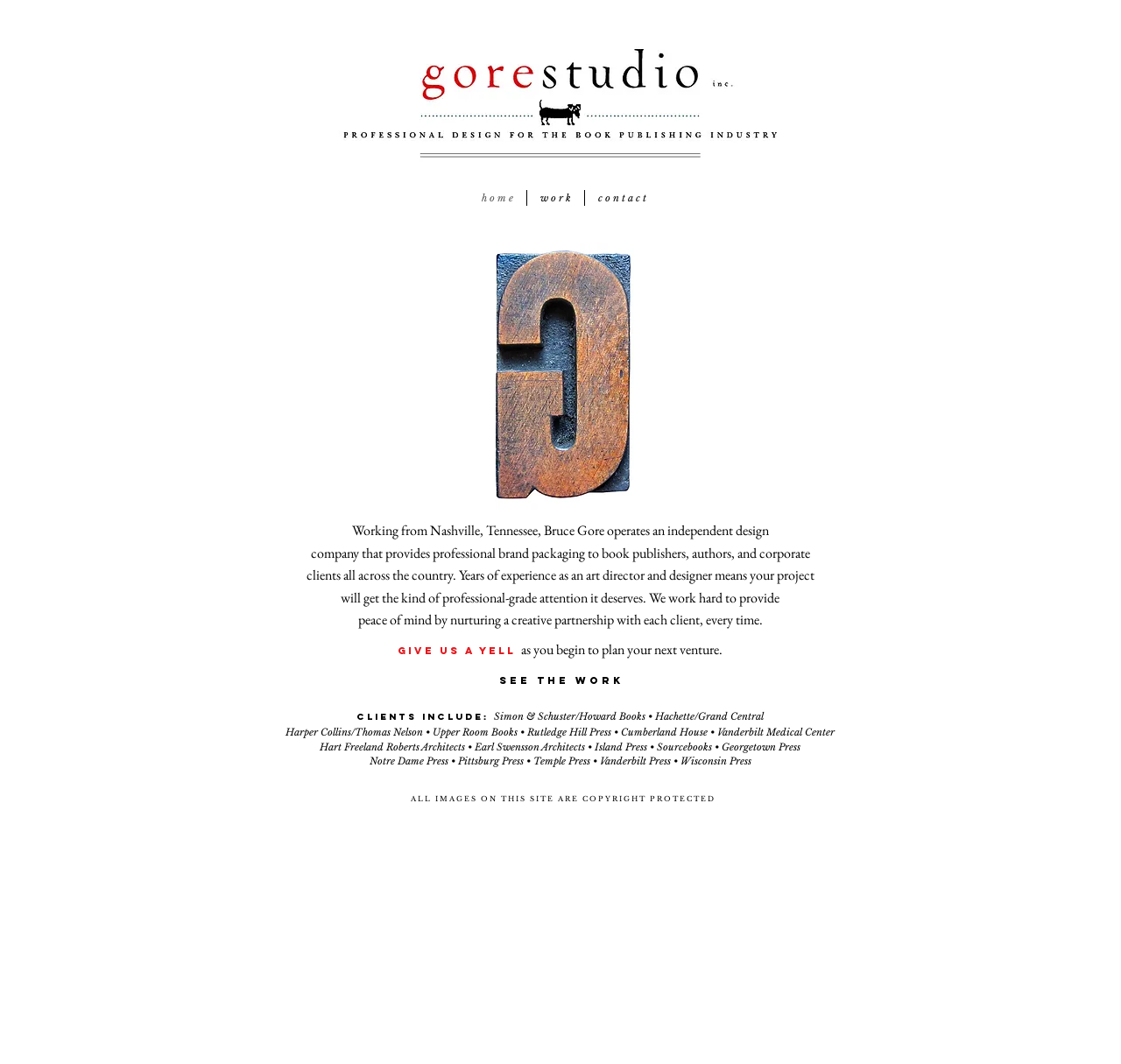Determine the bounding box of the UI component based on this description: "Give us a yell". The bounding box coordinates should be four float values between 0 and 1, i.e., [left, top, right, bottom].

[0.355, 0.607, 0.465, 0.618]